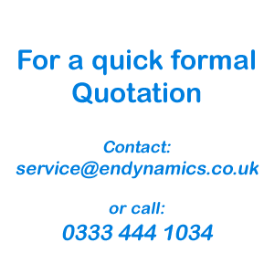What is the purpose of the call to action in the image?
Please give a detailed and thorough answer to the question, covering all relevant points.

The call to action is designed to encourage users to reach out to the company for inquiries or quotations related to the products or services offered, making it easy for customers to get in touch with the company.